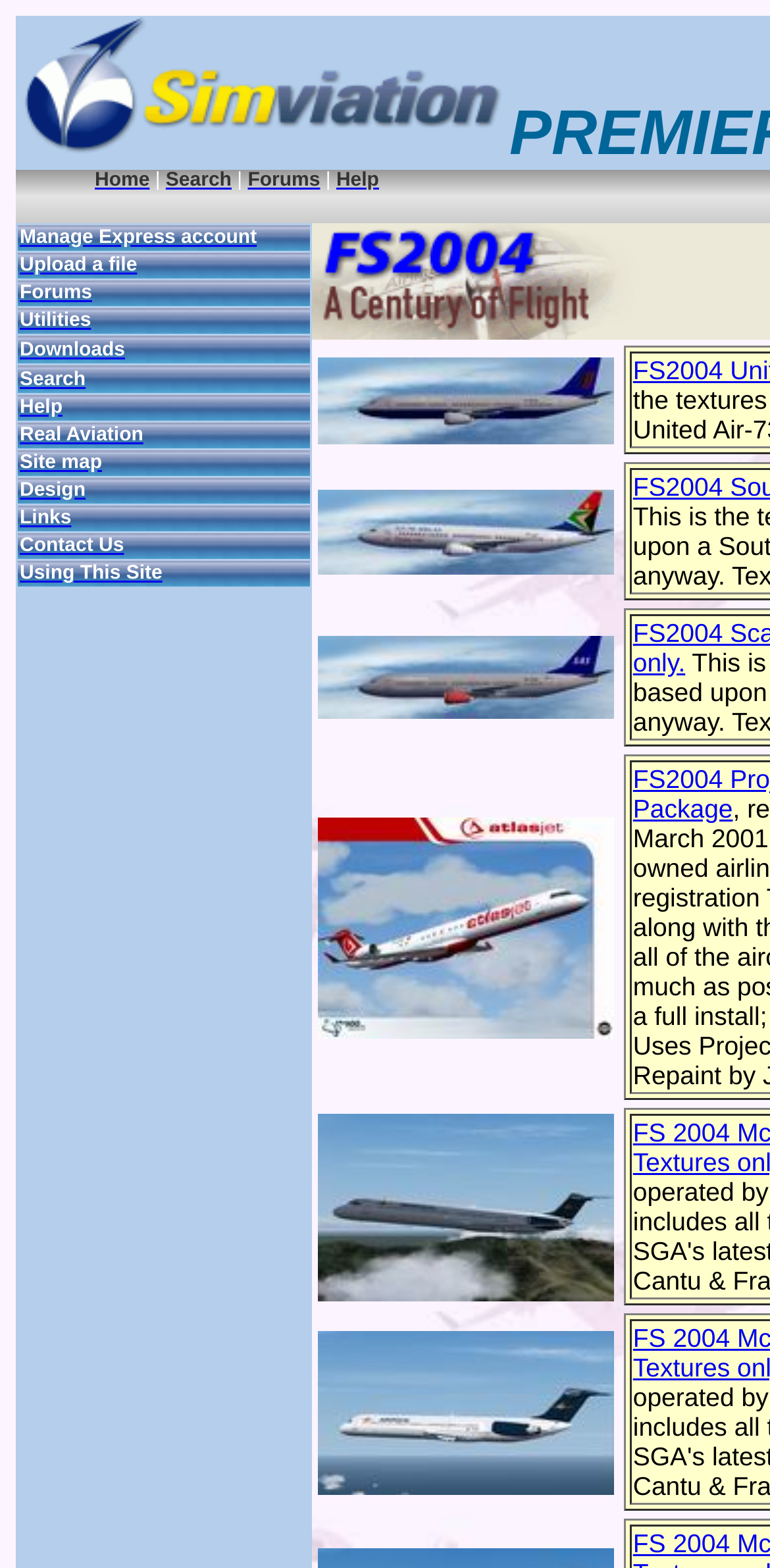How many links are in the main navigation menu?
Answer with a single word or short phrase according to what you see in the image.

5